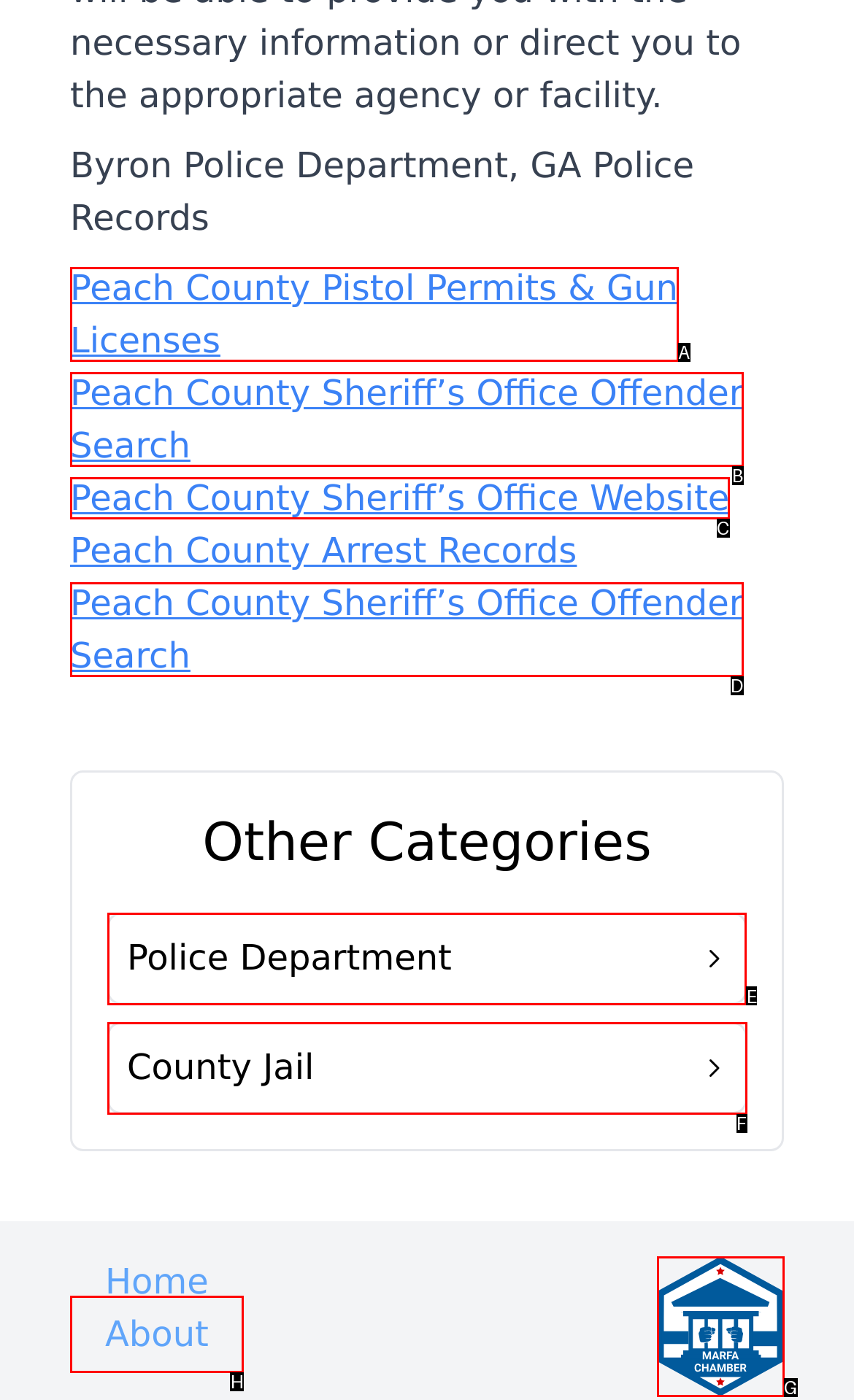Tell me the letter of the correct UI element to click for this instruction: Go to the Police Department page. Answer with the letter only.

E